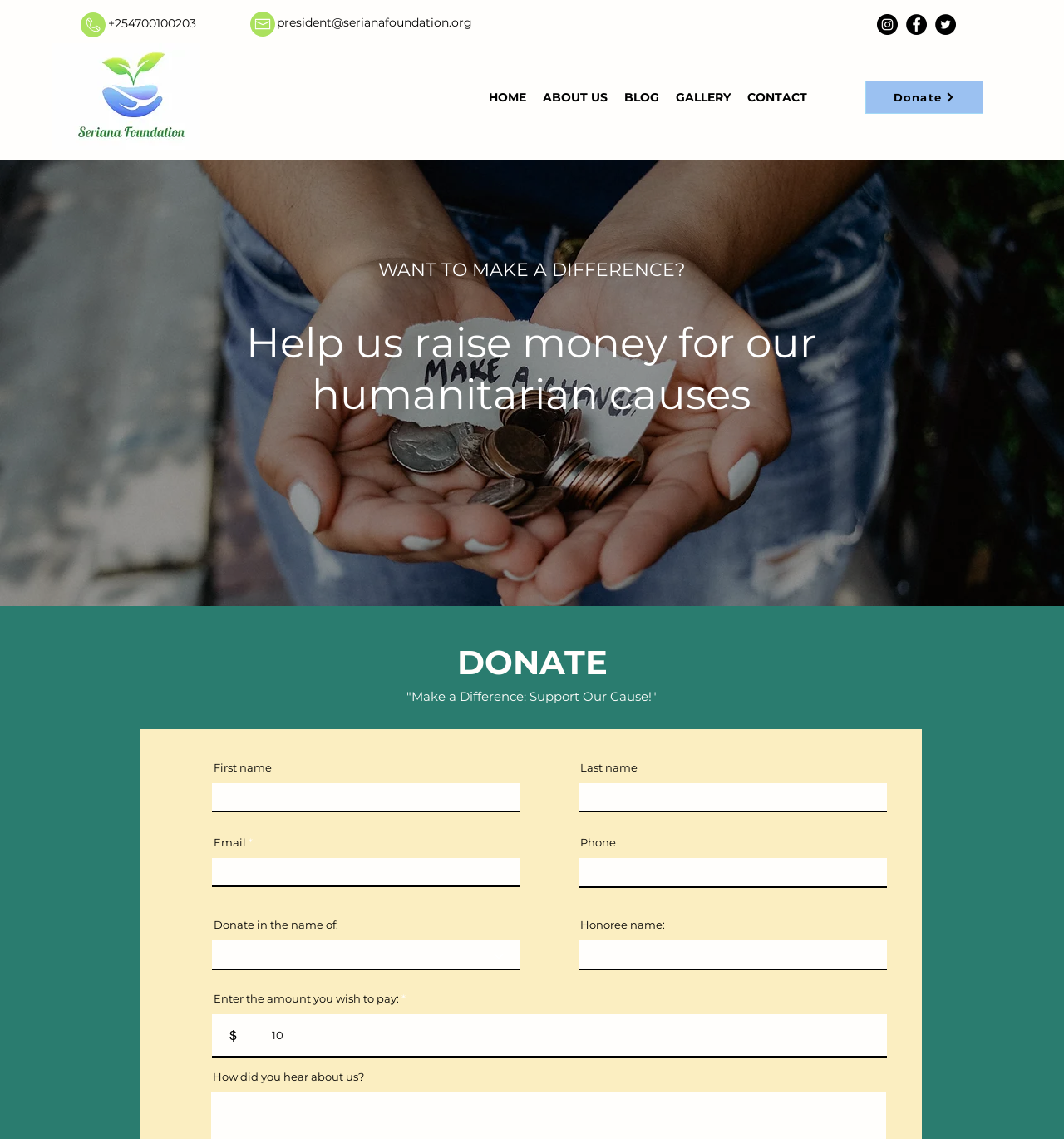Find the bounding box coordinates of the clickable element required to execute the following instruction: "Enter first name". Provide the coordinates as four float numbers between 0 and 1, i.e., [left, top, right, bottom].

[0.199, 0.688, 0.489, 0.713]